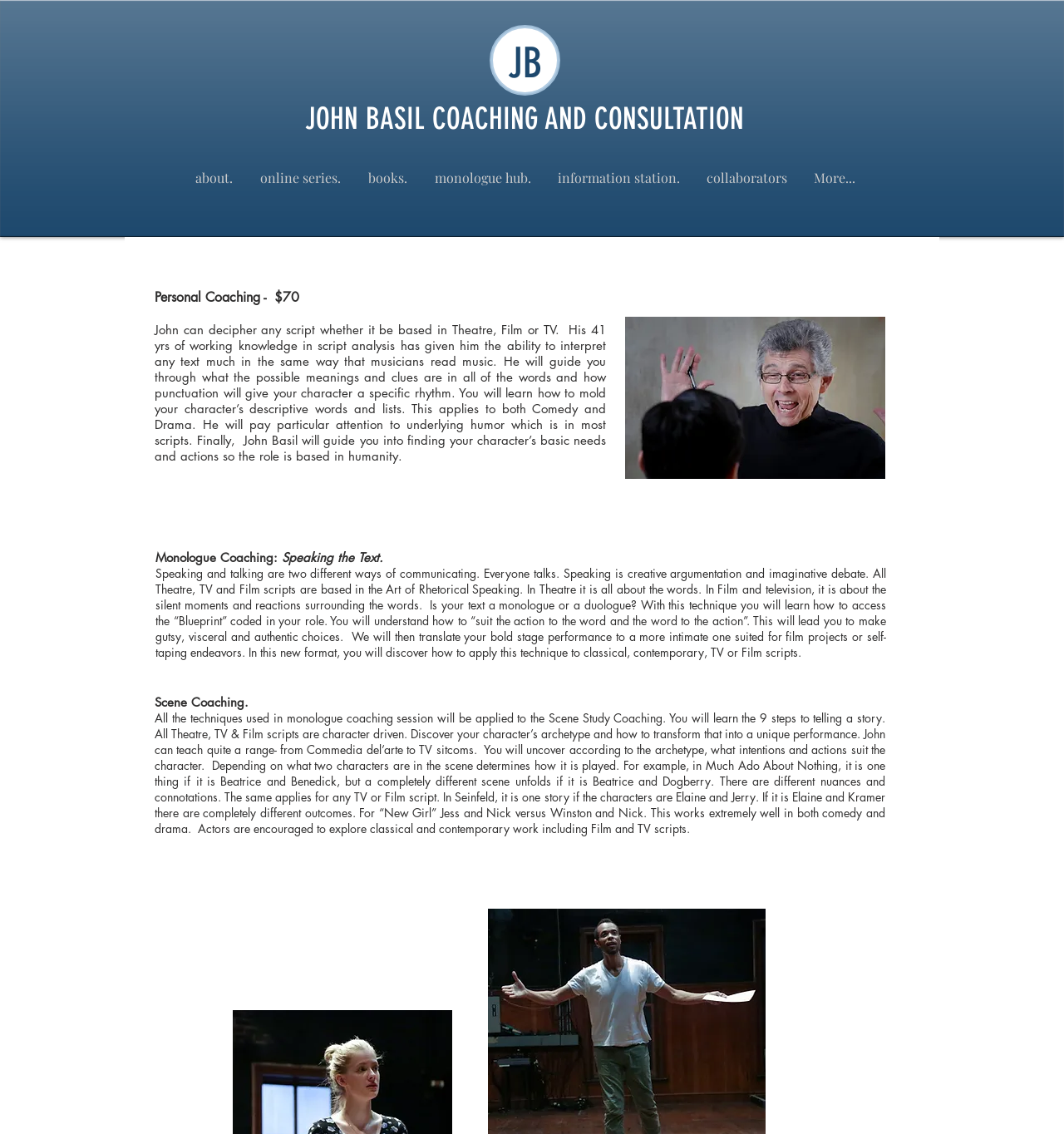What is the difference between speaking and talking?
Please provide a full and detailed response to the question.

According to the text, speaking is creative argumentation and imaginative debate, whereas talking is a more general form of communication. The text explains that all Theatre, TV, and Film scripts are based in the Art of Rhetorical Speaking.